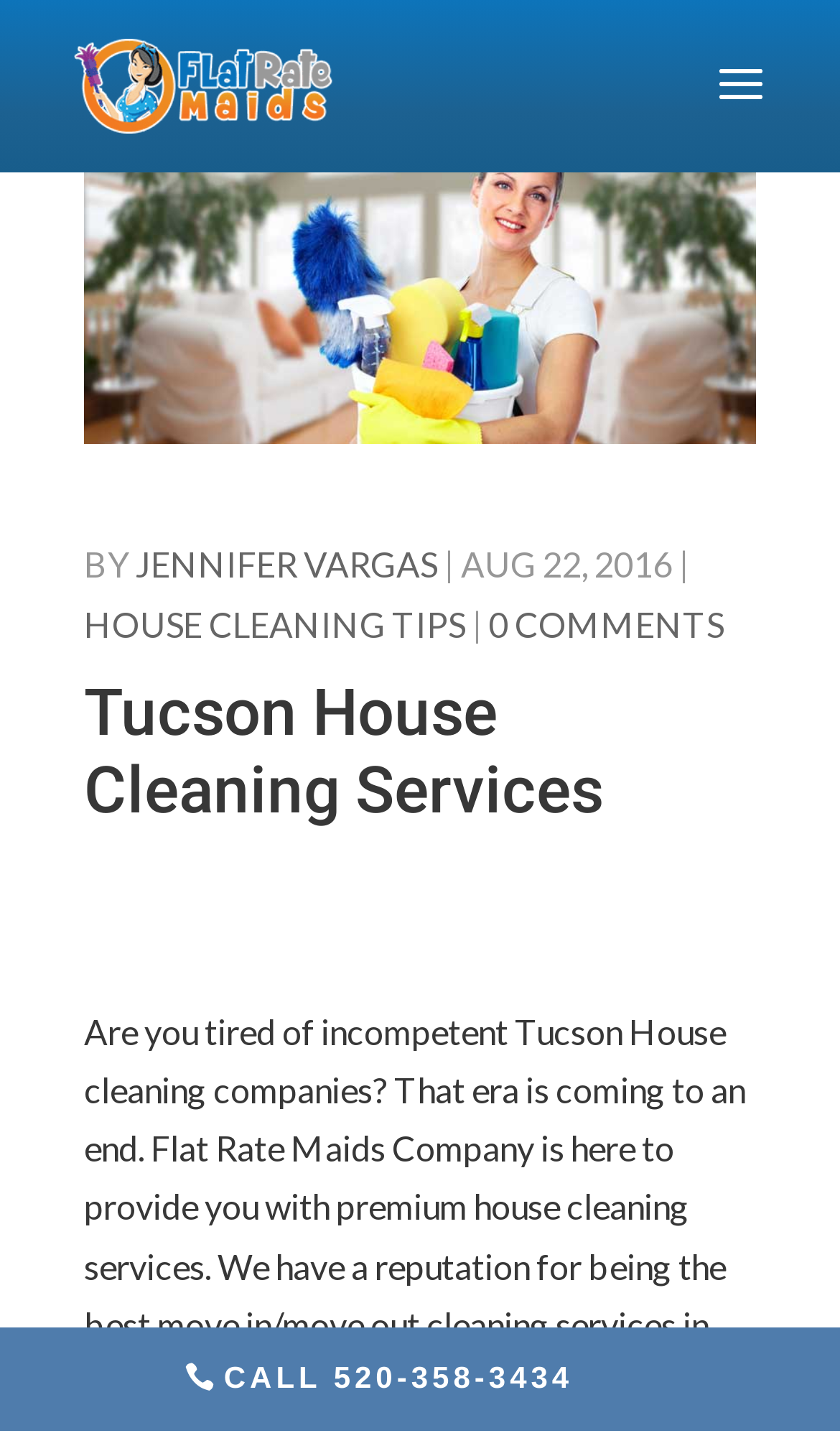Use a single word or phrase to answer the following:
What is the phone number to call?

520-358-3434